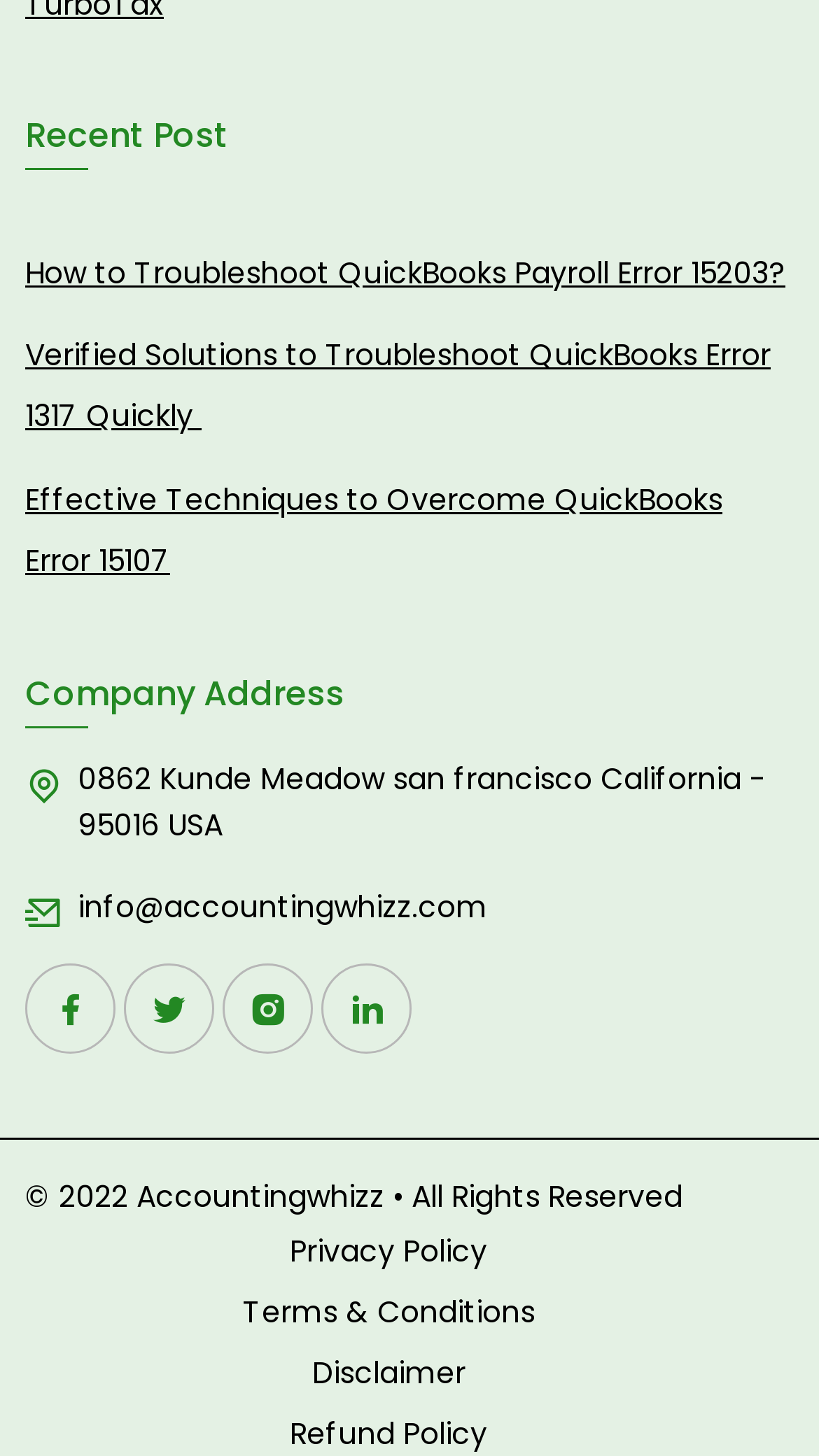Could you highlight the region that needs to be clicked to execute the instruction: "View recent posts"?

[0.031, 0.08, 0.969, 0.108]